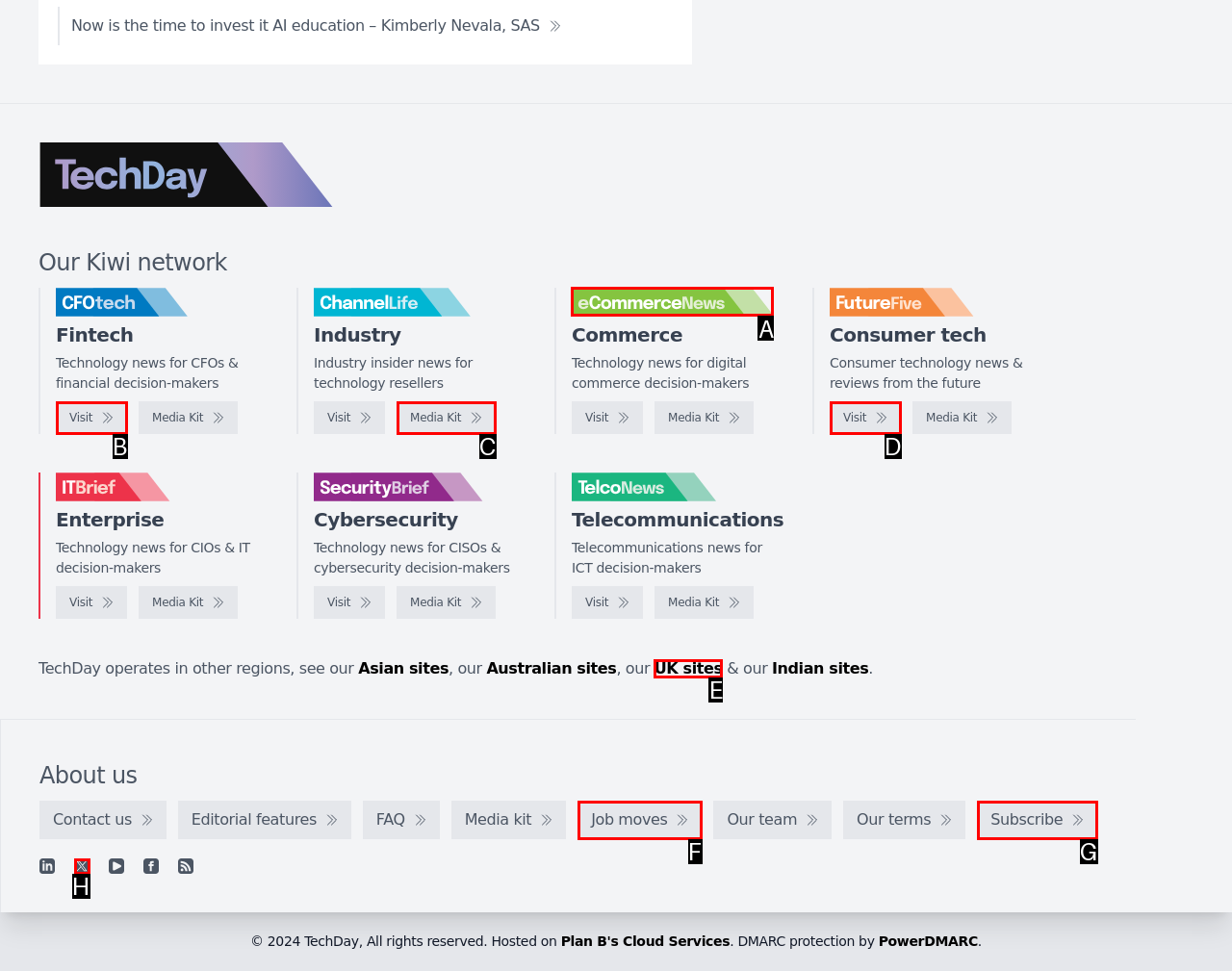To perform the task "Explore eCommerceNews", which UI element's letter should you select? Provide the letter directly.

A